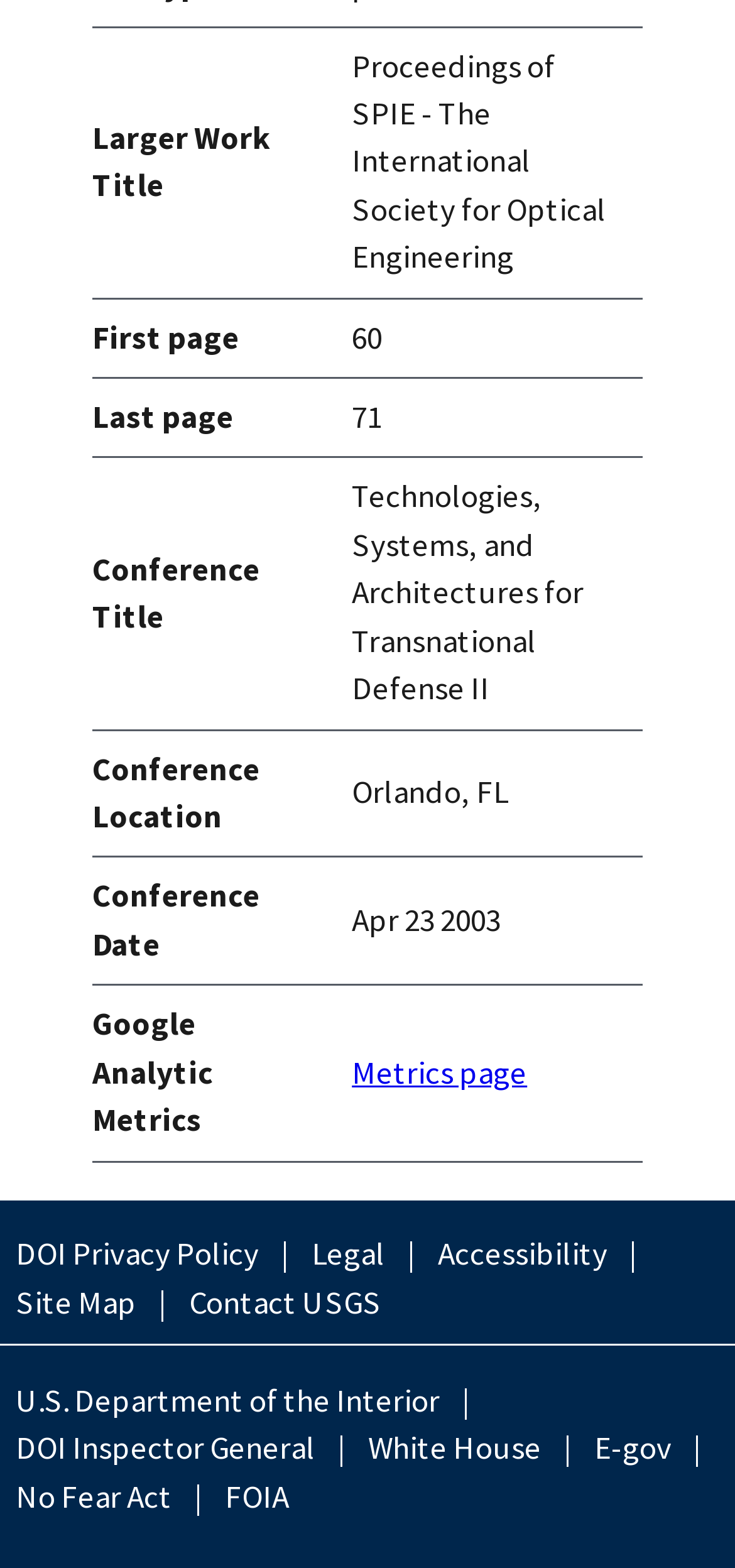Extract the bounding box coordinates of the UI element described: "U.S. Department of the Interior". Provide the coordinates in the format [left, top, right, bottom] with values ranging from 0 to 1.

[0.0, 0.878, 0.62, 0.909]